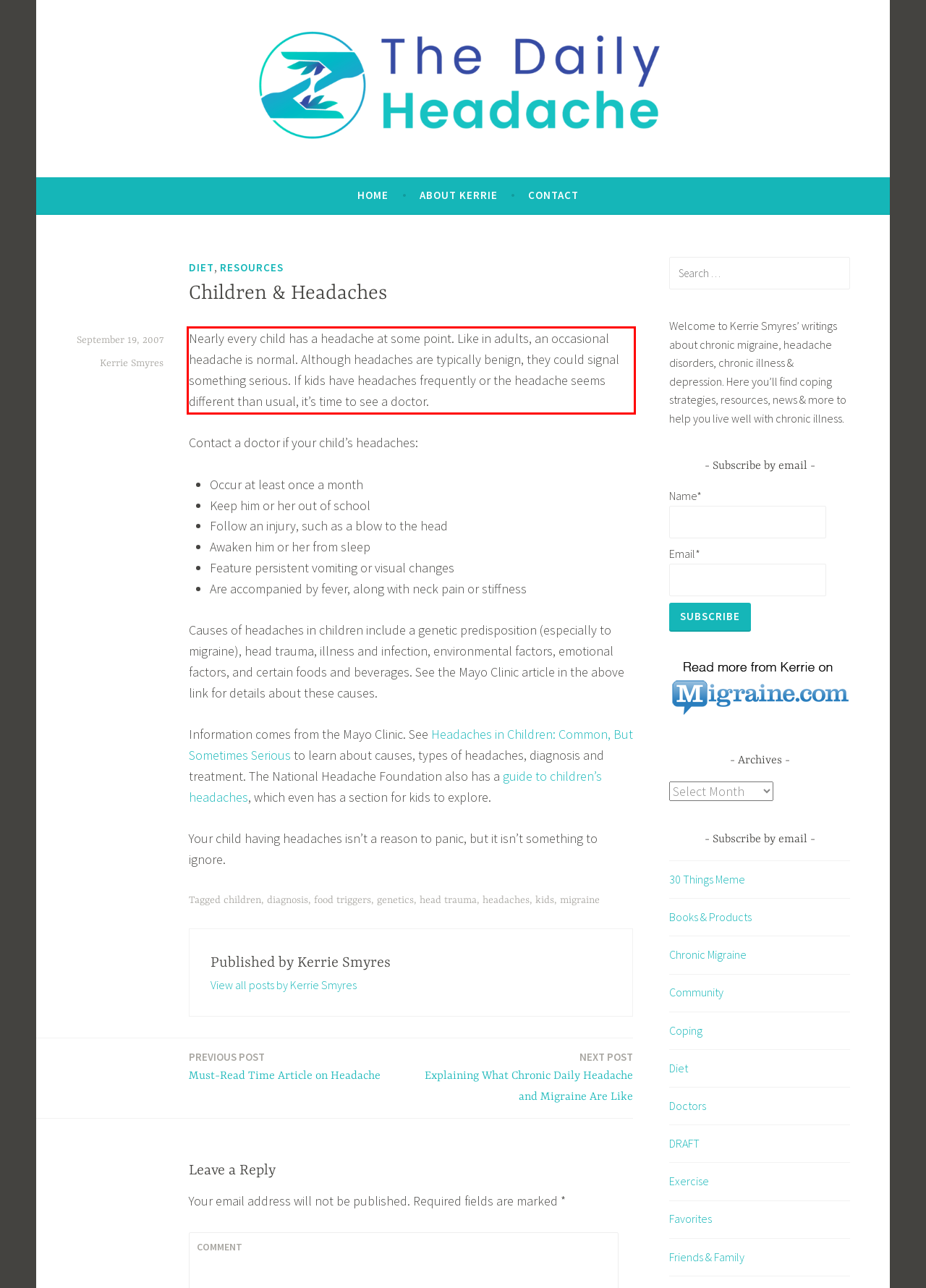Please identify the text within the red rectangular bounding box in the provided webpage screenshot.

Nearly every child has a headache at some point. Like in adults, an occasional headache is normal. Although headaches are typically benign, they could signal something serious. If kids have headaches frequently or the headache seems different than usual, it’s time to see a doctor.